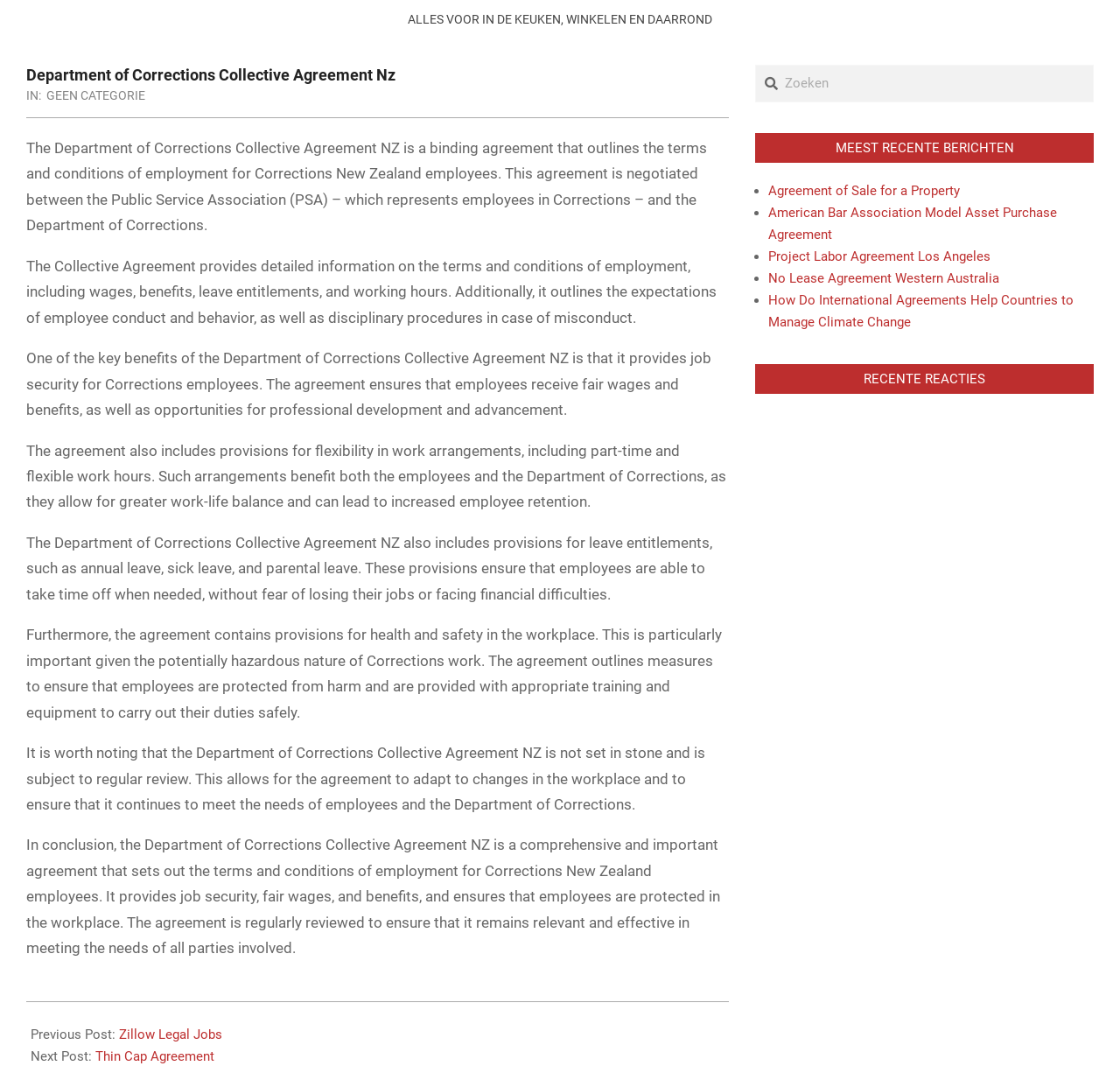What is included in the Collective Agreement regarding work arrangements?
Kindly offer a detailed explanation using the data available in the image.

The Collective Agreement includes provisions for flexibility in work arrangements, including part-time and flexible work hours, which benefit both the employees and the Department of Corrections, allowing for greater work-life balance and increased employee retention.